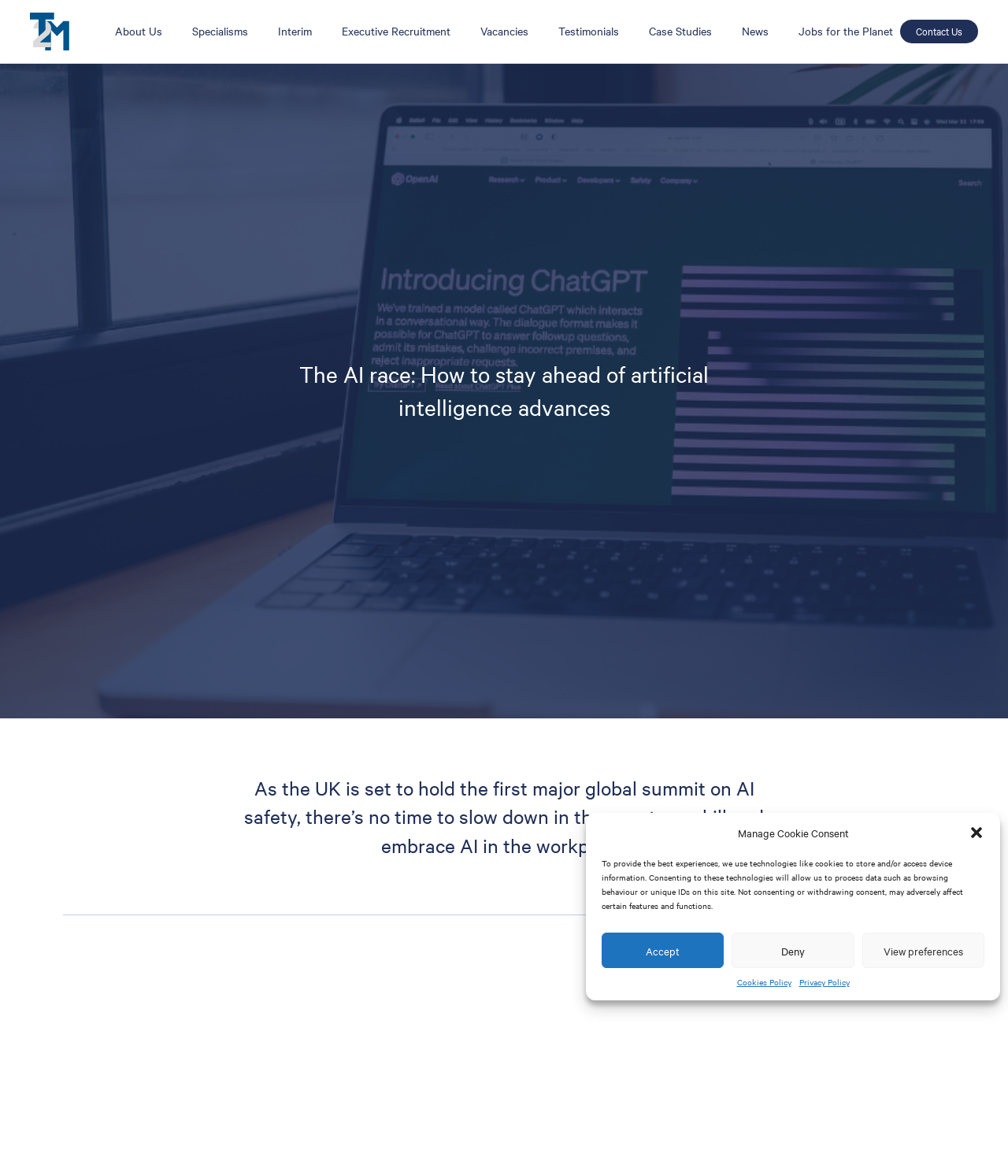Use one word or a short phrase to answer the question provided: 
What percentage of employees are concerned about AI technology?

39%